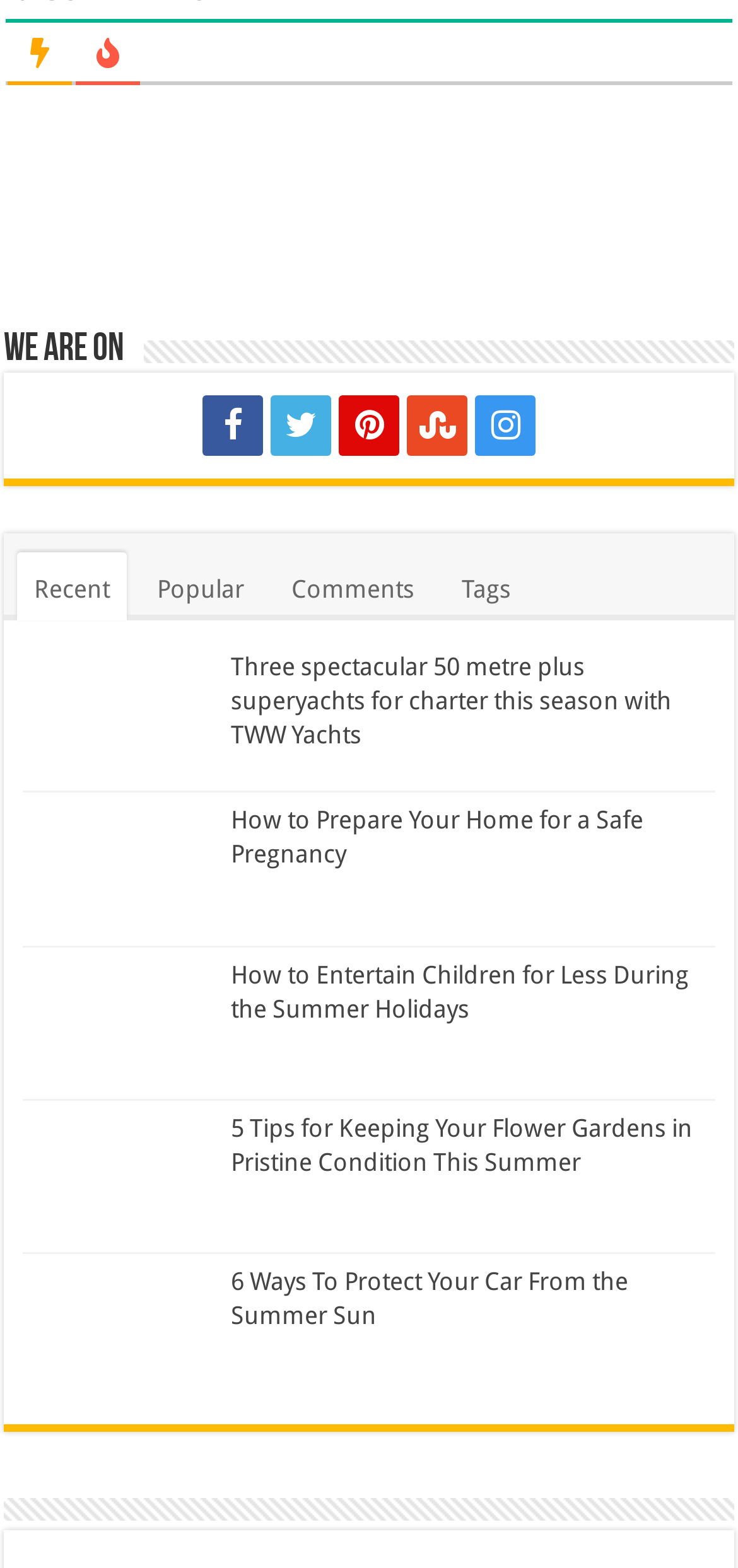Identify the bounding box coordinates of the element to click to follow this instruction: 'Read about preparing your home for a safe pregnancy'. Ensure the coordinates are four float values between 0 and 1, provided as [left, top, right, bottom].

[0.313, 0.514, 0.872, 0.554]